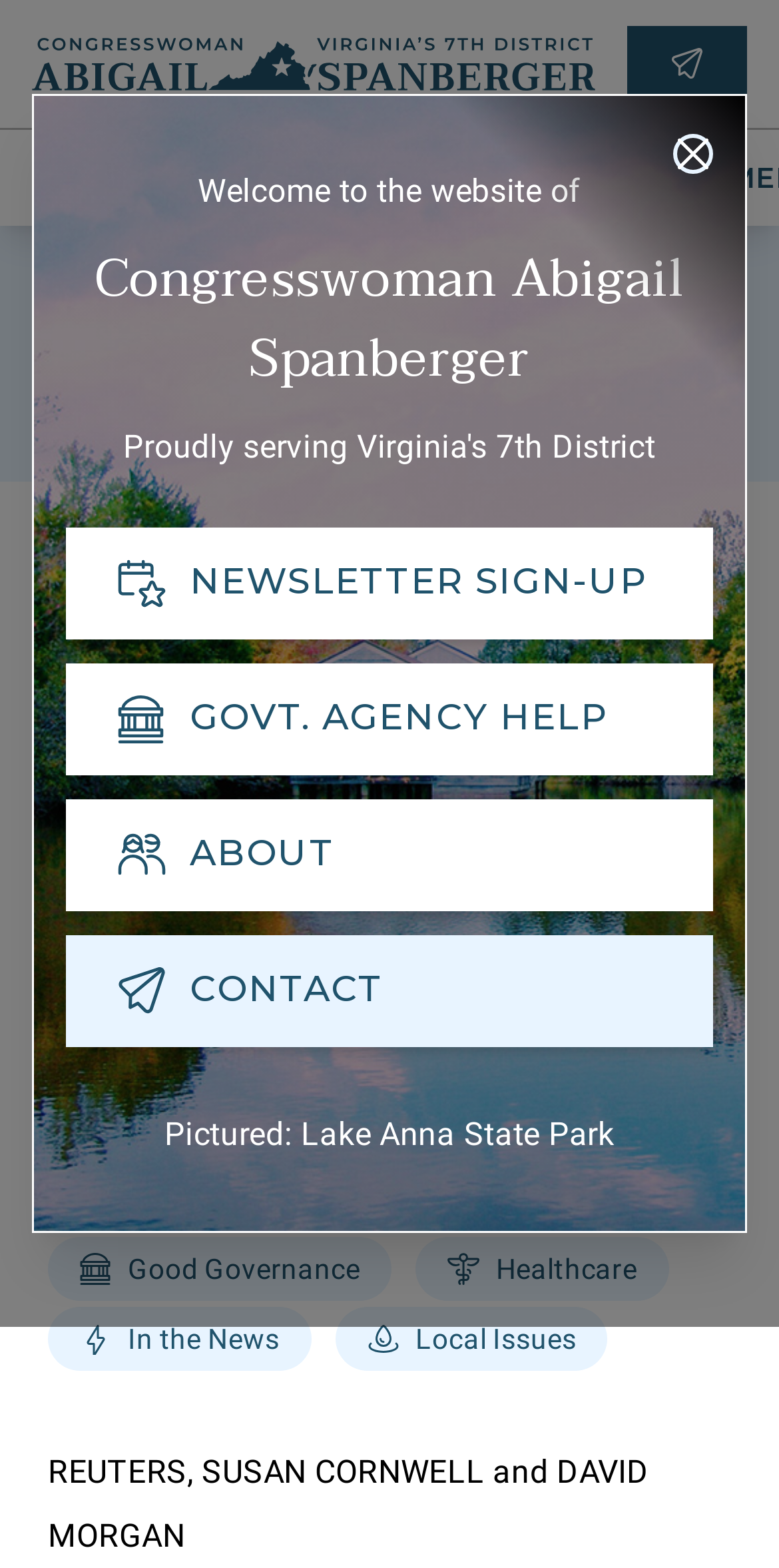Bounding box coordinates are given in the format (top-left x, top-left y, bottom-right x, bottom-right y). All values should be floating point numbers between 0 and 1. Provide the bounding box coordinate for the UI element described as: Central Asia

None